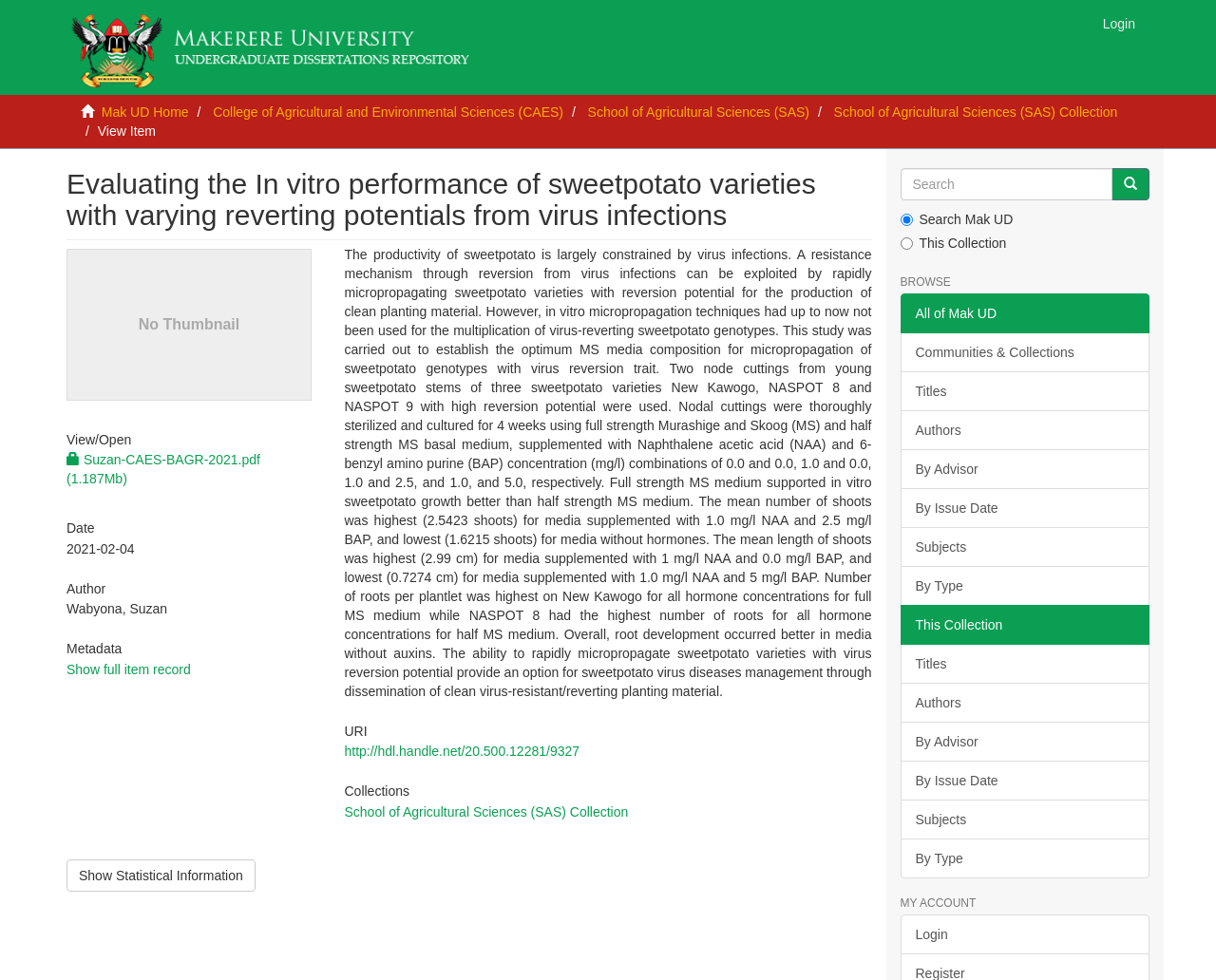Please find the bounding box coordinates (top-left x, top-left y, bottom-right x, bottom-right y) in the screenshot for the UI element described as follows: Show full item record

[0.055, 0.675, 0.157, 0.69]